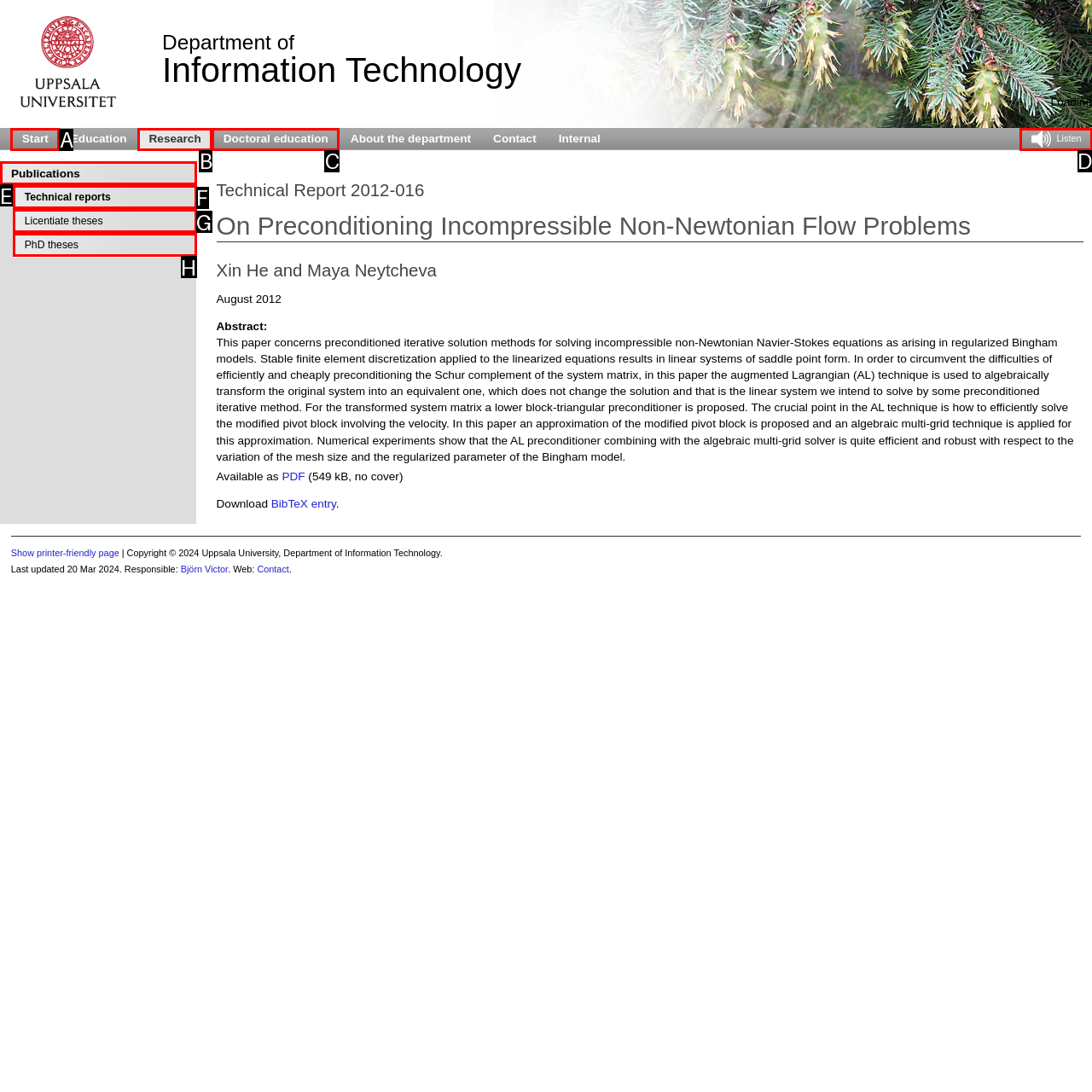Identify the letter of the correct UI element to fulfill the task: Click on the 'Technical reports' link from the given options in the screenshot.

F